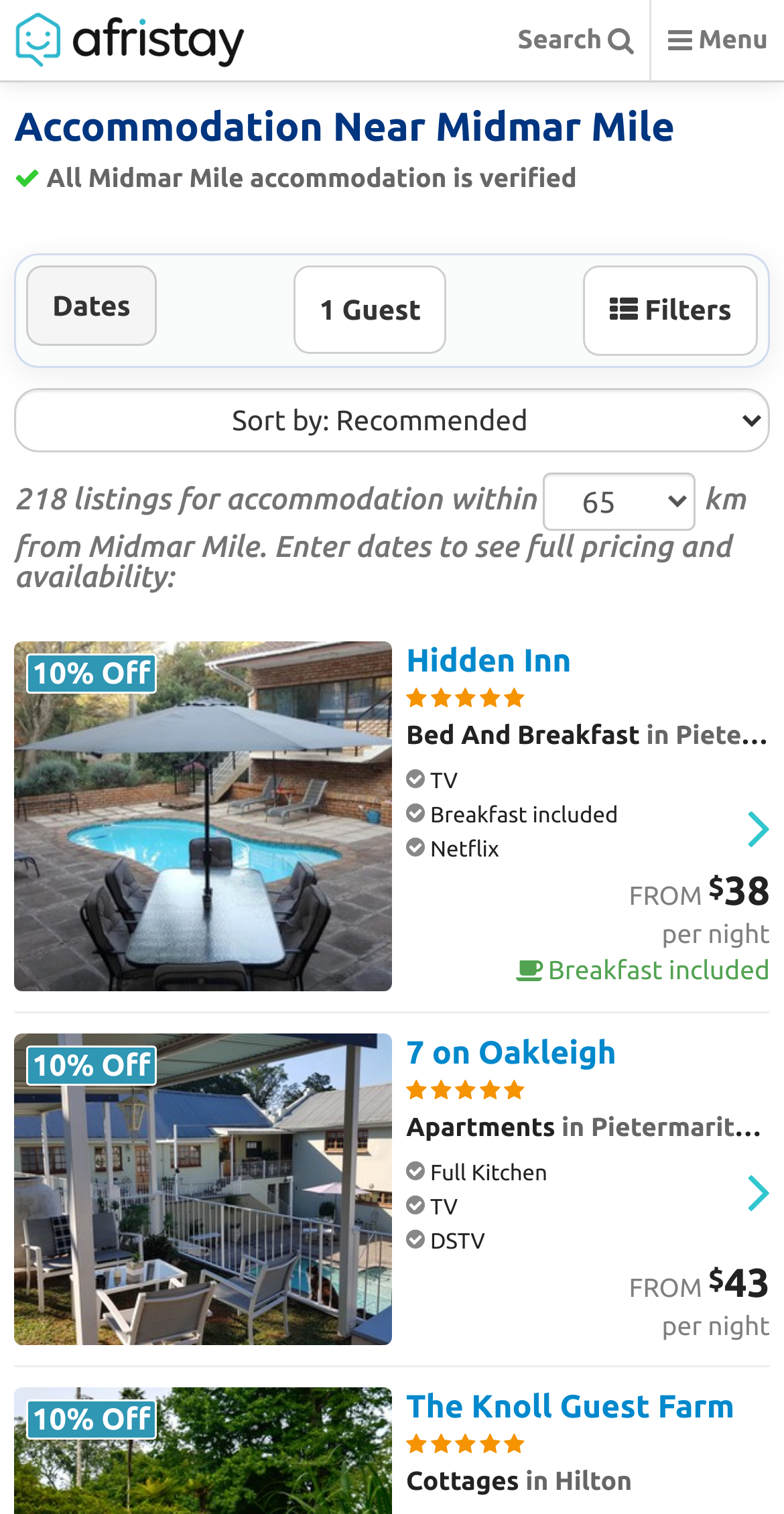Determine the bounding box coordinates for the area that needs to be clicked to fulfill this task: "Choose a location within 65 km from Midmar Mile". The coordinates must be given as four float numbers between 0 and 1, i.e., [left, top, right, bottom].

[0.693, 0.312, 0.888, 0.351]